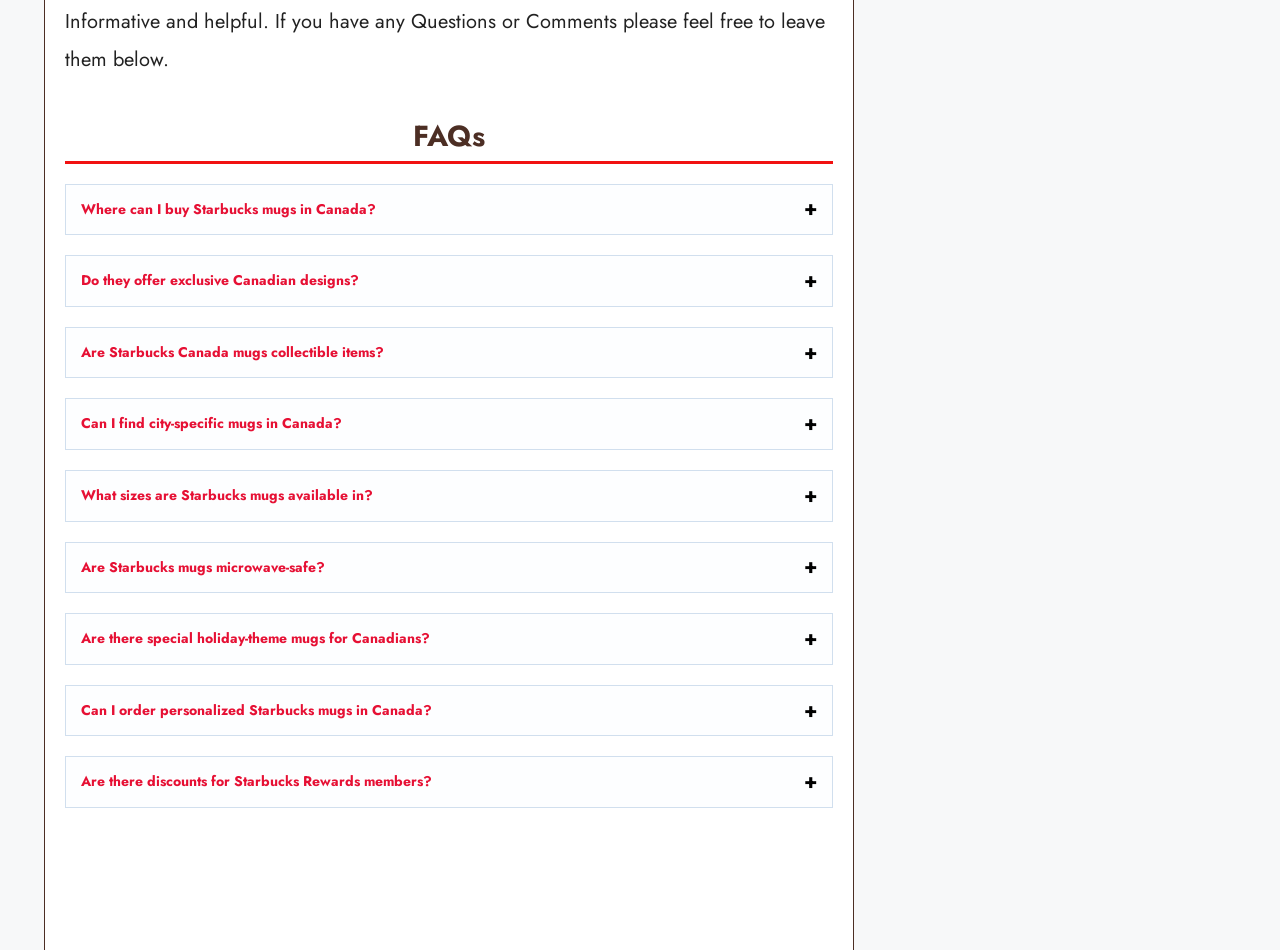Based on the element description: "Are Starbucks mugs microwave-safe?", identify the UI element and provide its bounding box coordinates. Use four float numbers between 0 and 1, [left, top, right, bottom].

[0.052, 0.571, 0.65, 0.623]